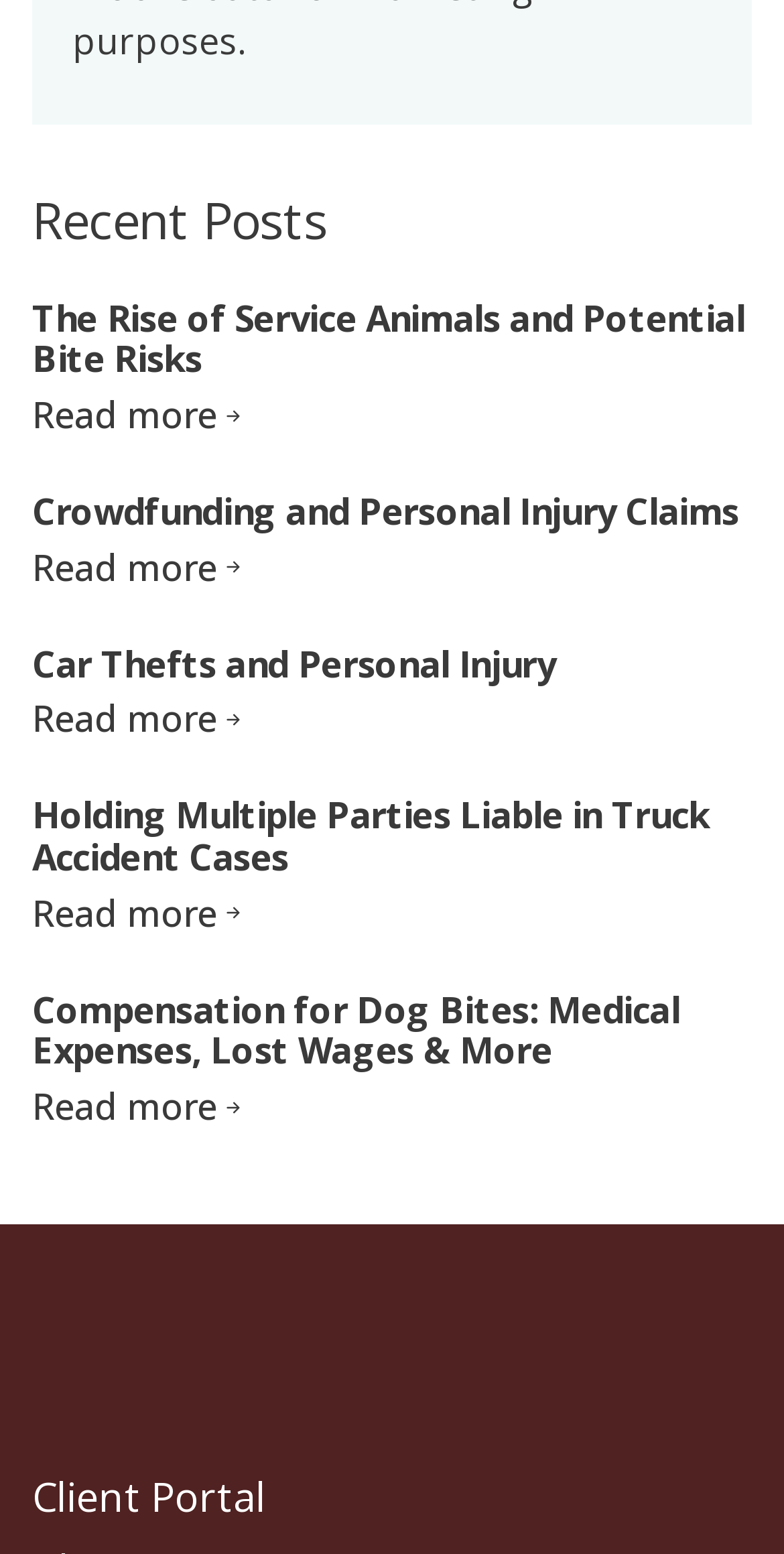Given the following UI element description: "Crowdfunding and Personal Injury Claims", find the bounding box coordinates in the webpage screenshot.

[0.041, 0.313, 0.942, 0.344]